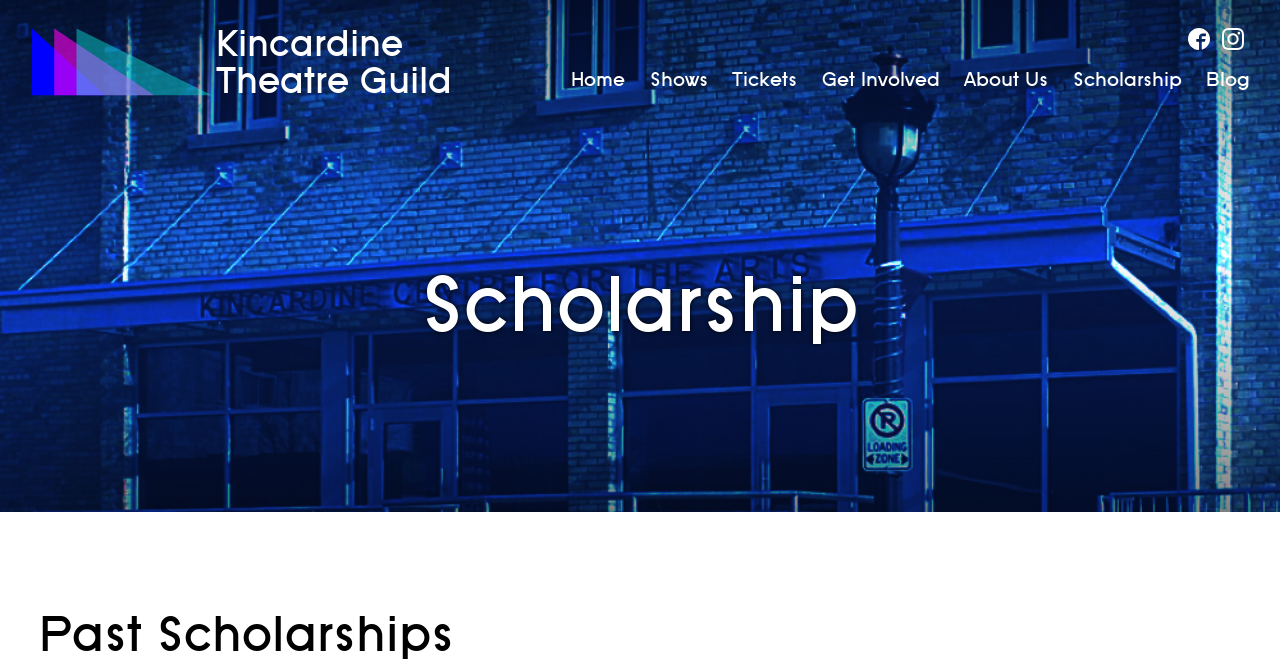Specify the bounding box coordinates of the area to click in order to execute this command: 'learn about the scholarship'. The coordinates should consist of four float numbers ranging from 0 to 1, and should be formatted as [left, top, right, bottom].

[0.072, 0.4, 0.927, 0.52]